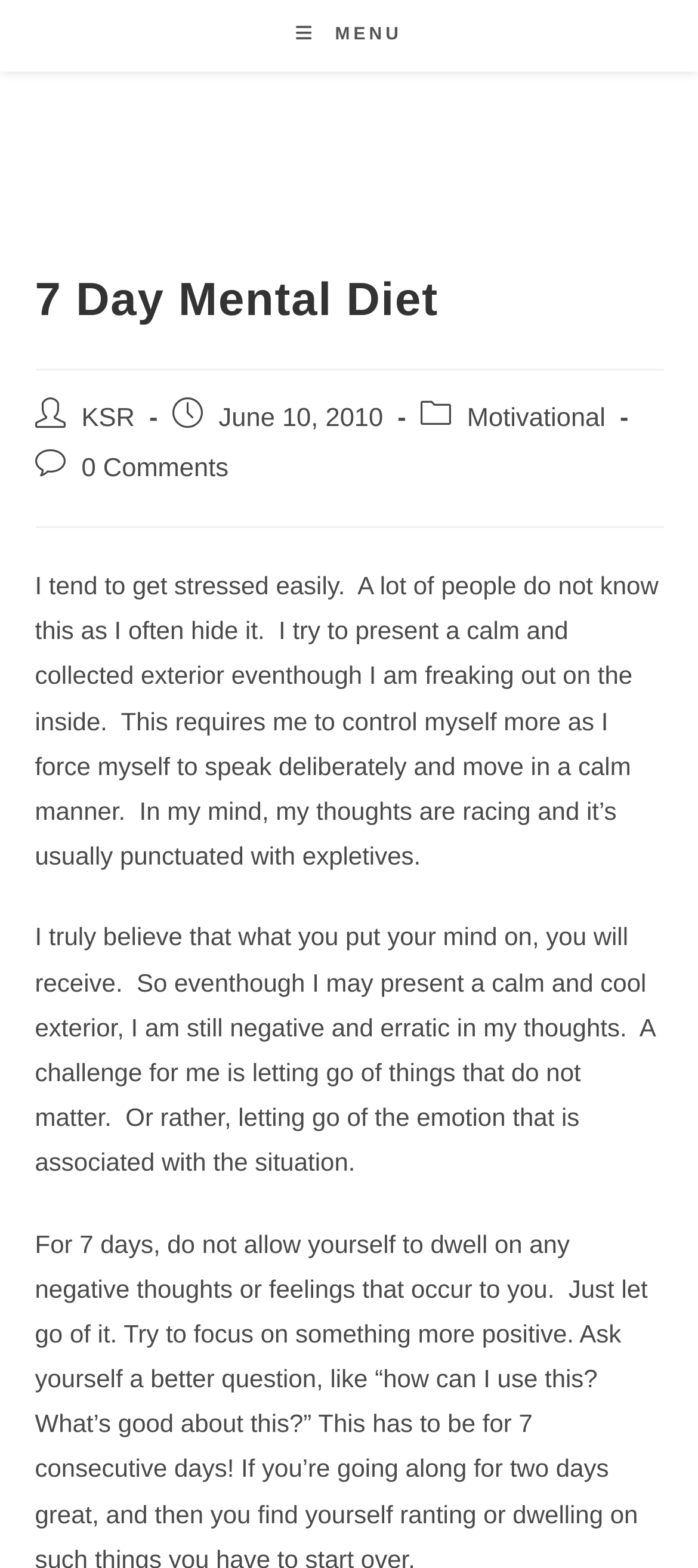What is the tone of the author in the post?
Could you give a comprehensive explanation in response to this question?

The tone of the author in the post can be inferred by reading the text content of the post. The author mentions that they tend to get stressed easily and have negative thoughts, indicating a stressed and negative tone.